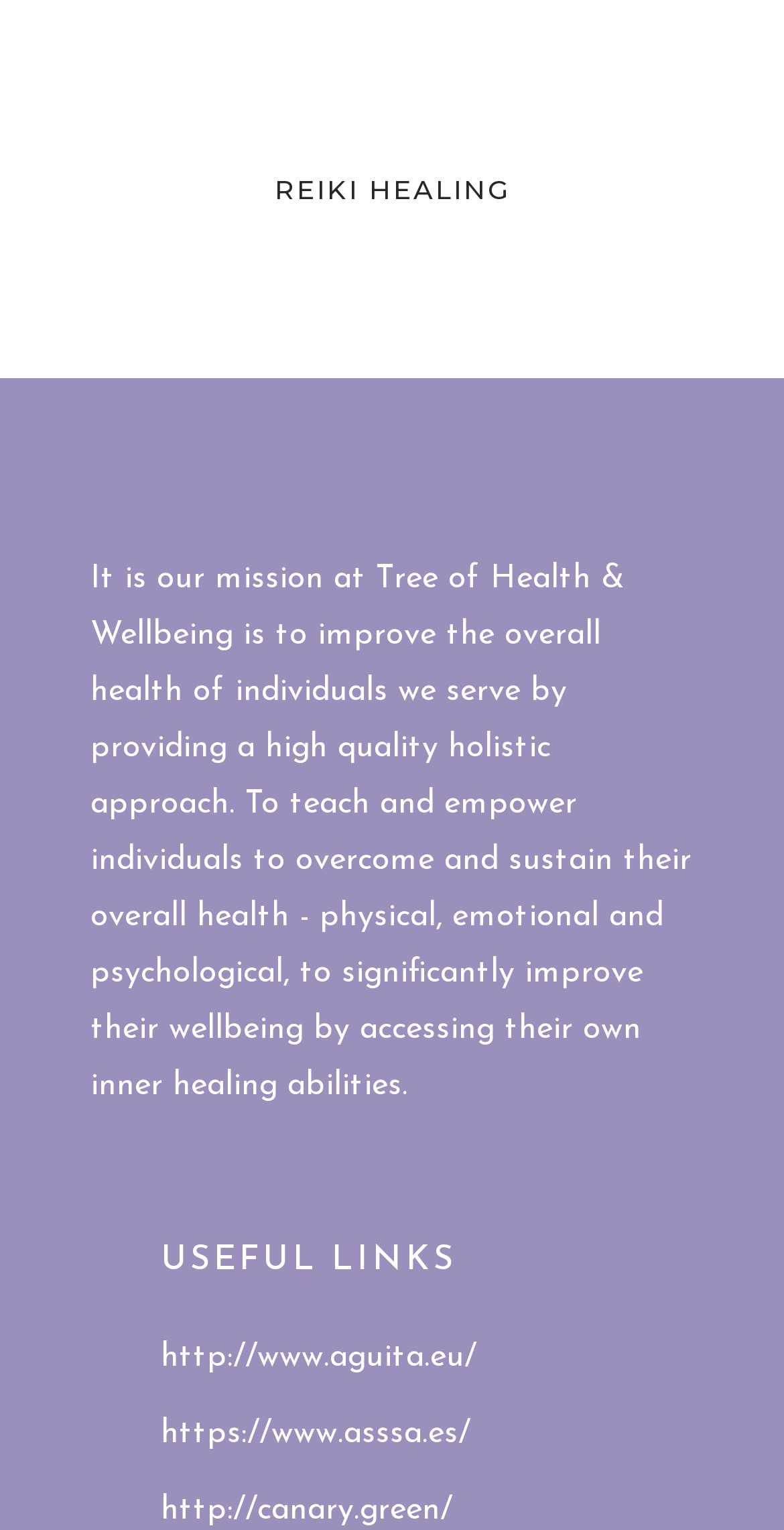What is the mission of Tree of Health & Wellbeing?
Can you give a detailed and elaborate answer to the question?

According to the static text on the webpage, the mission of Tree of Health & Wellbeing is to improve the overall health of individuals they serve by providing a high-quality holistic approach.